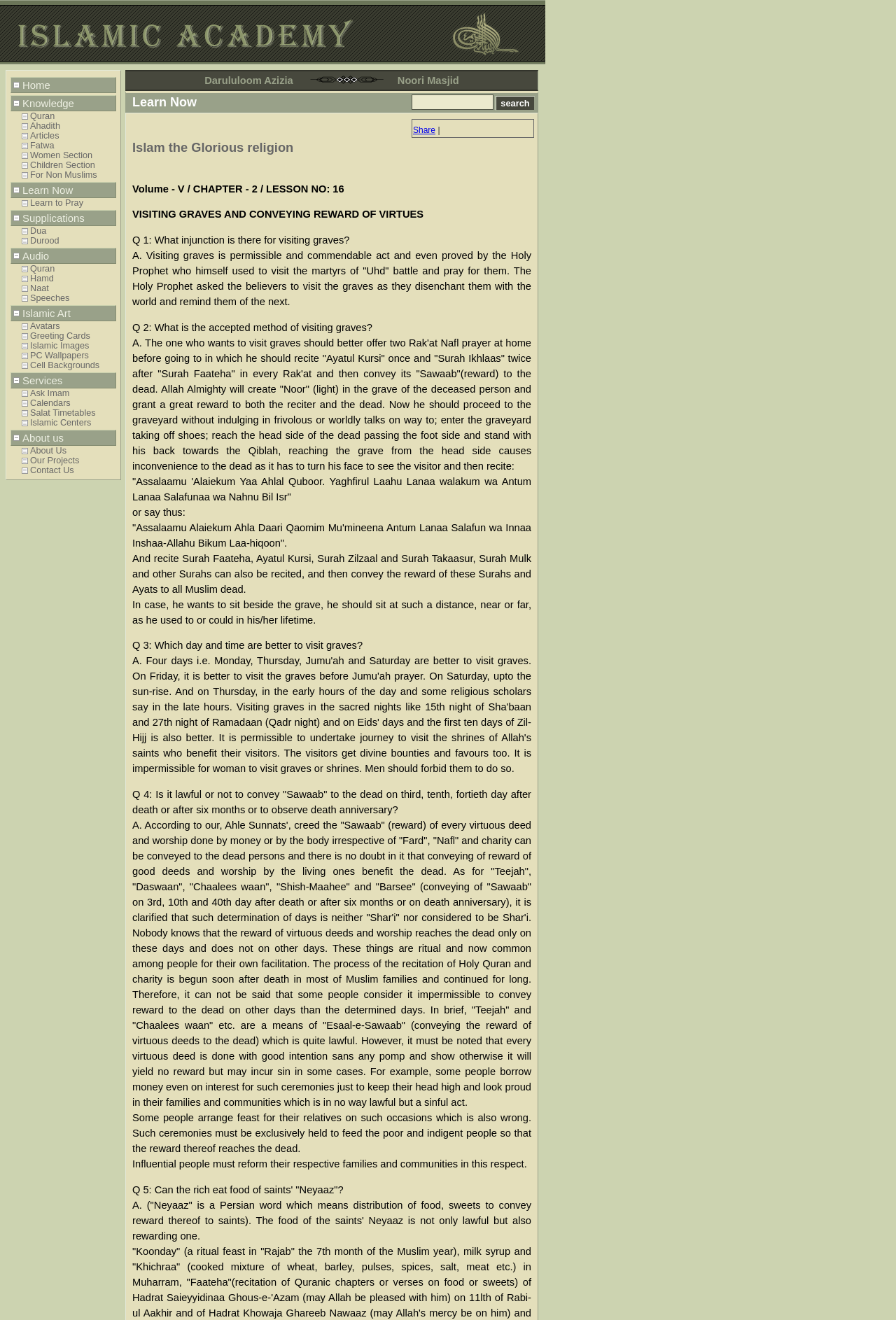Determine the bounding box coordinates for the UI element matching this description: "Fatwa".

[0.024, 0.107, 0.13, 0.114]